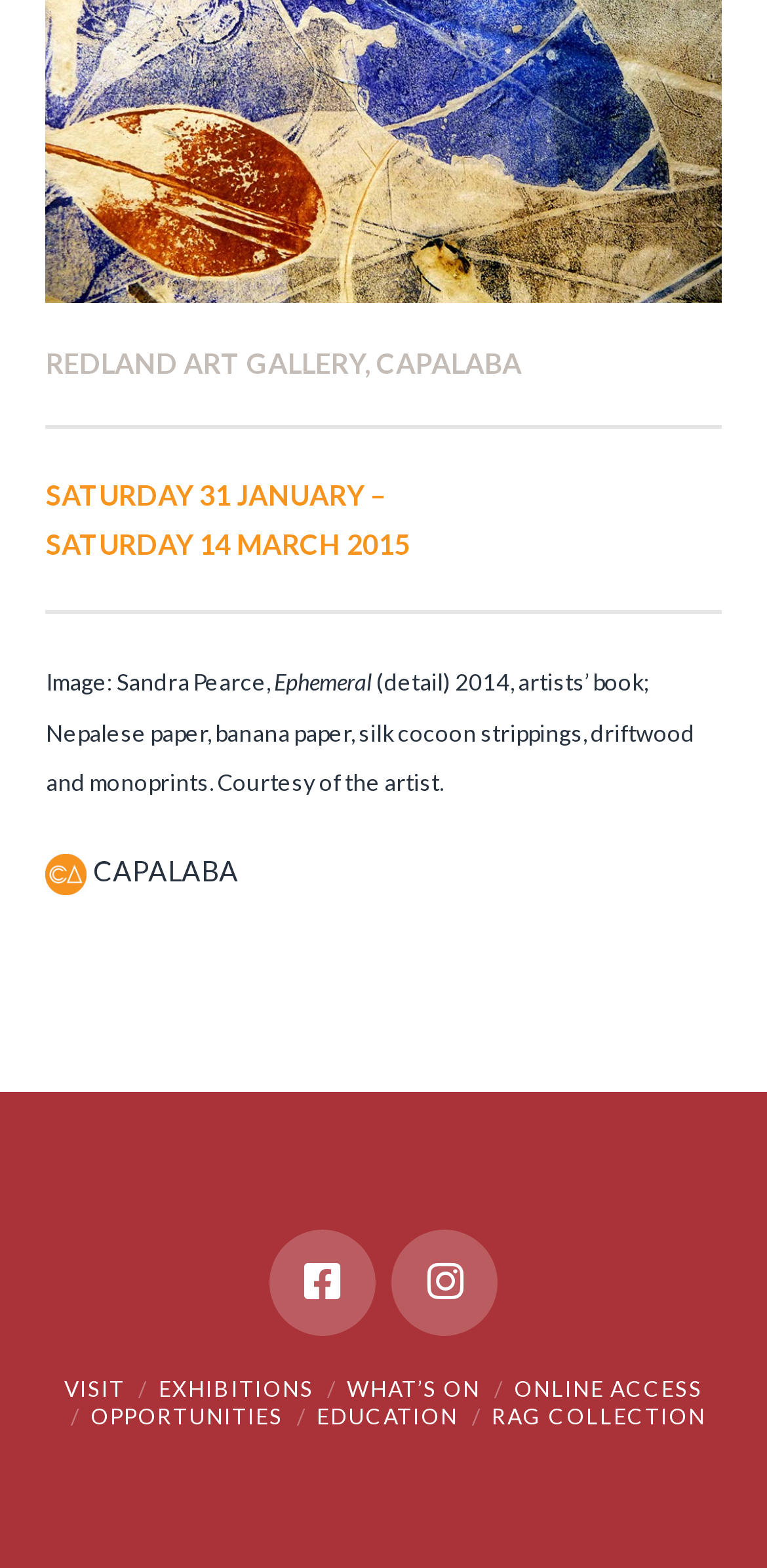How many social media links are there?
Answer the question with as much detail as you can, using the image as a reference.

There are two social media links at the bottom of the webpage, which are 'Facebook' and 'Instagram'.